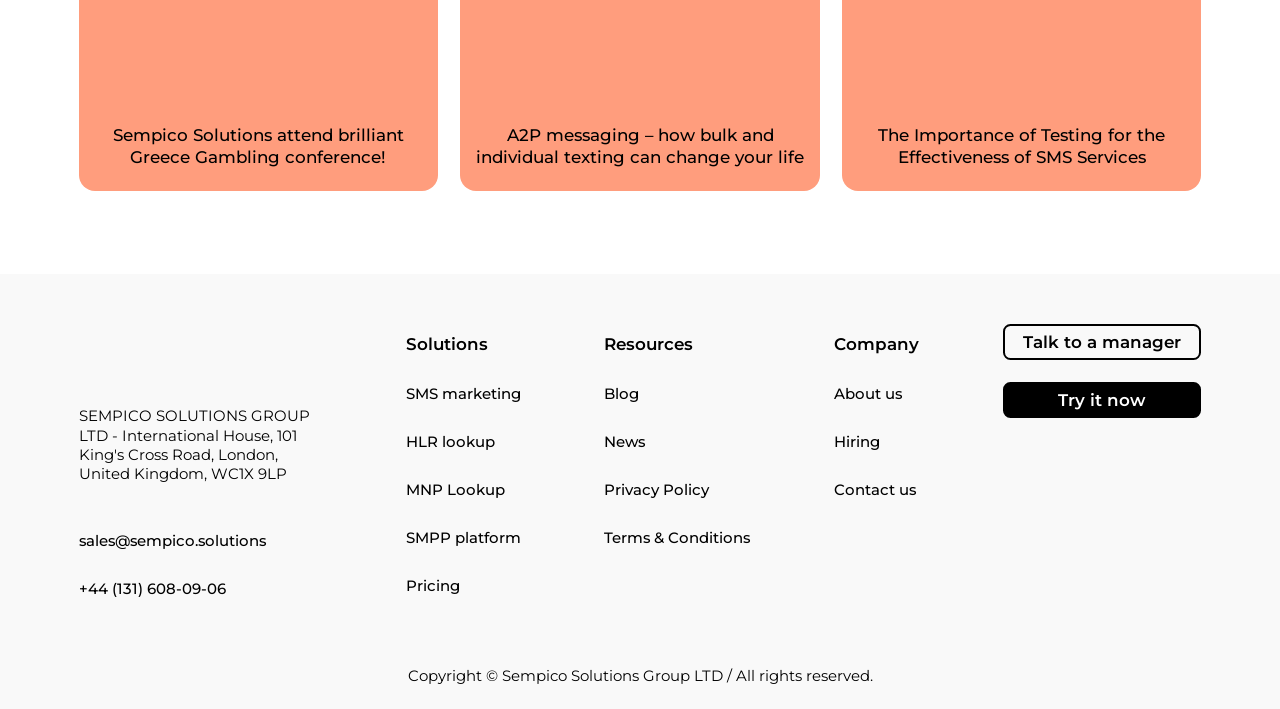With reference to the image, please provide a detailed answer to the following question: What services does the company offer?

The services offered by the company can be found in the list of links under the 'Solutions' heading, which includes SMS marketing, HLR lookup, MNP Lookup, SMPP platform, and Pricing.